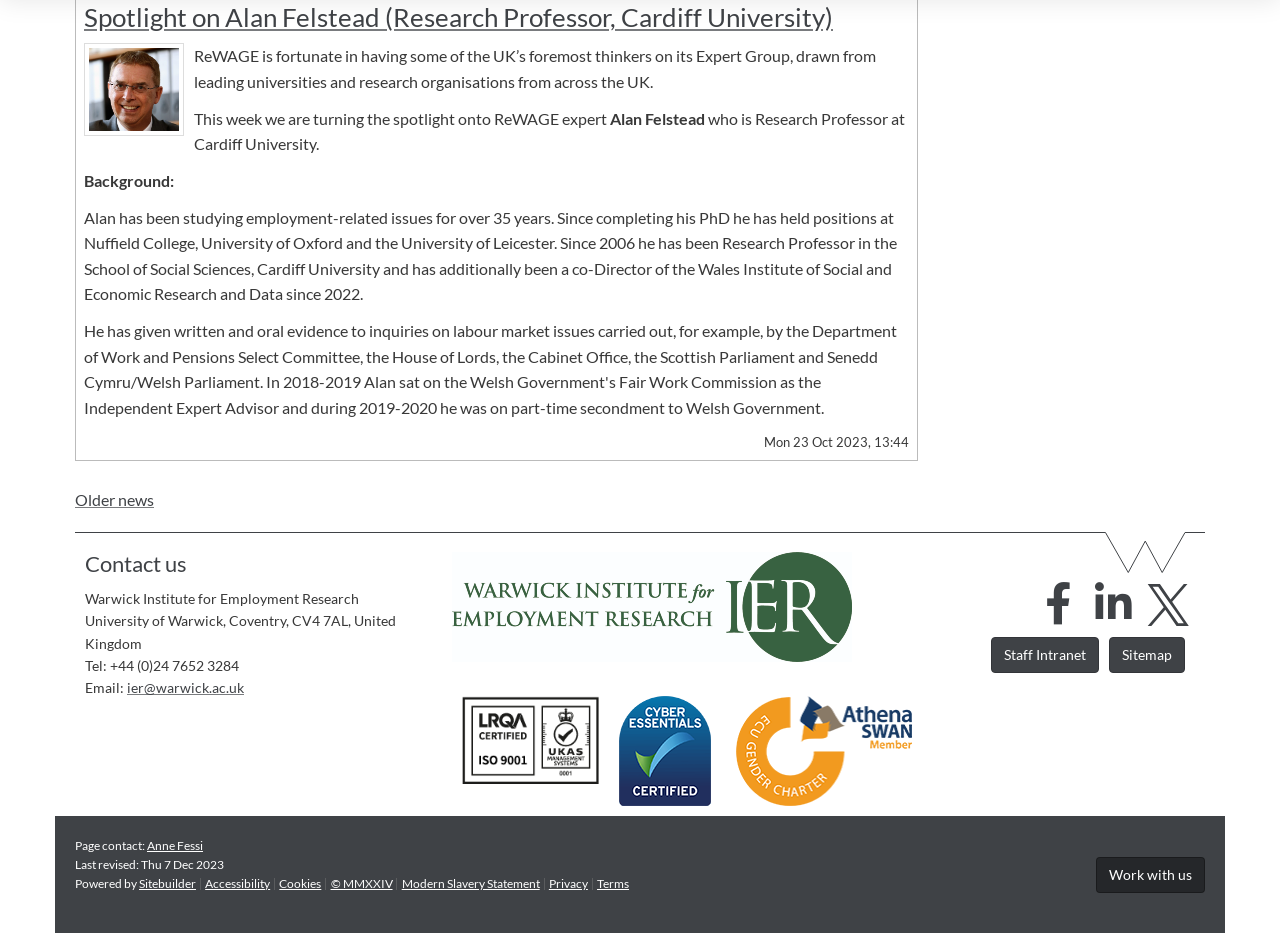What is the contact email address of the page owner?
Please use the image to provide an in-depth answer to the question.

The answer can be found in the link element with the text 'ier@warwick.ac.uk' which is located at the bottom of the page and is labeled as 'Email:'